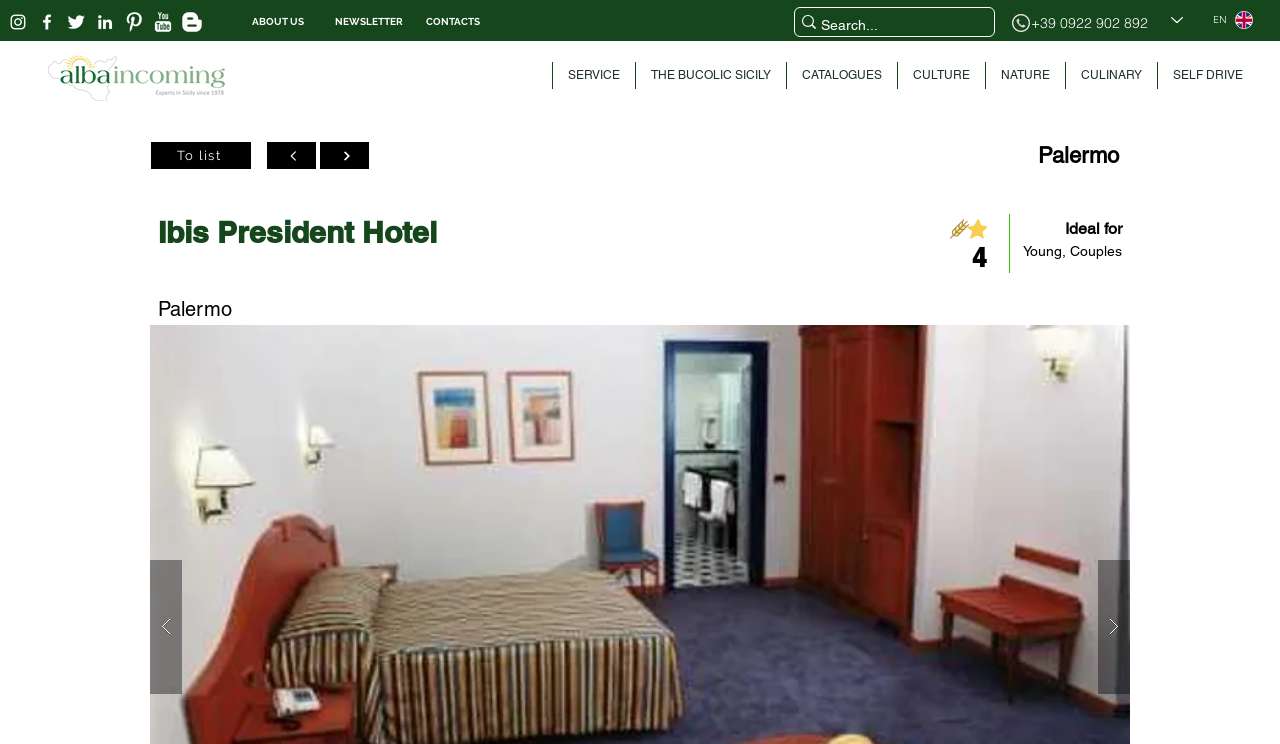Based on the image, please respond to the question with as much detail as possible:
What is the phone number of the hotel?

I found the phone number by looking at the image with the description 'telefono_nero.png' and the corresponding heading element with the text '+39 0922 902 892'.